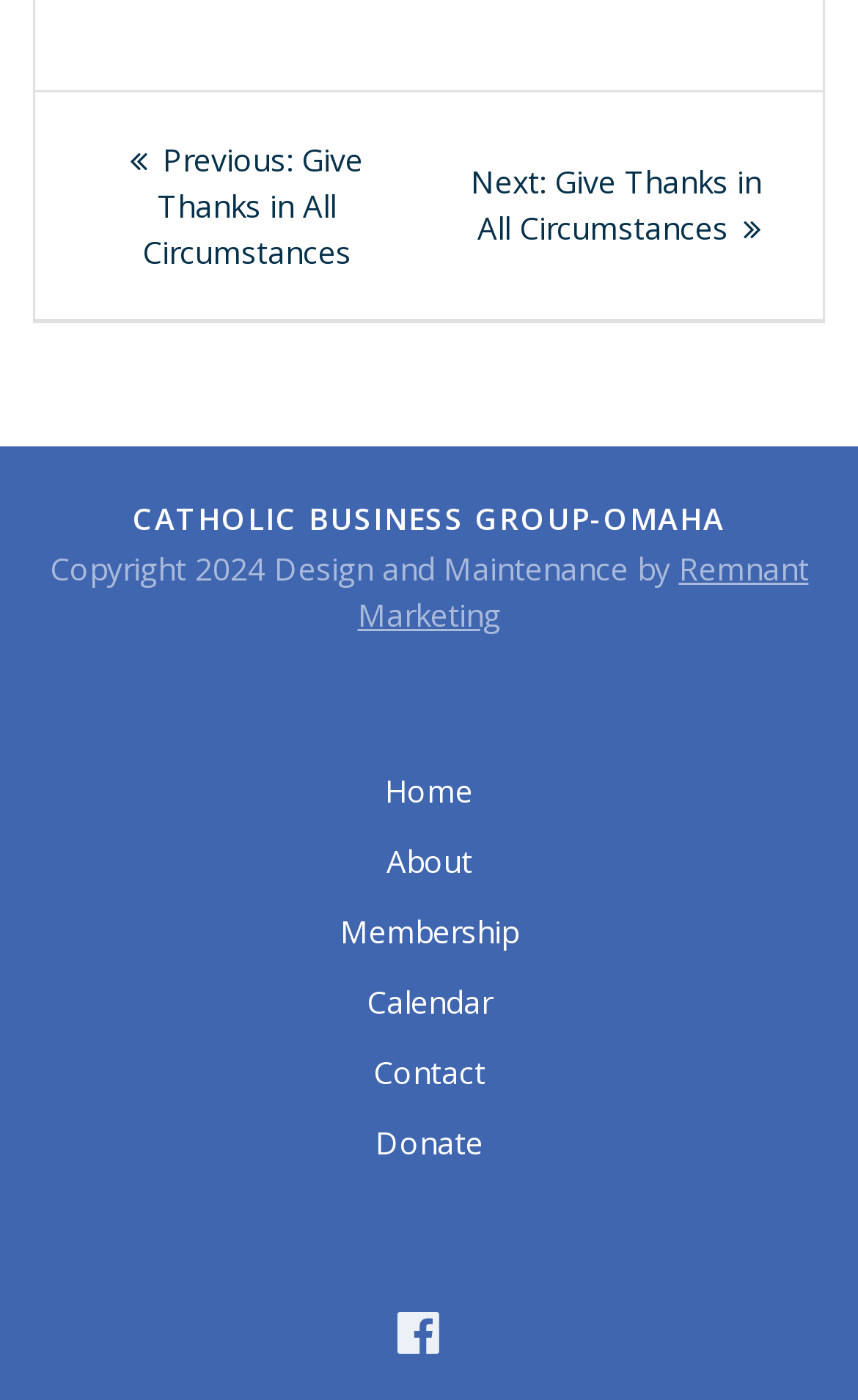Please find the bounding box coordinates of the element's region to be clicked to carry out this instruction: "make a donation".

[0.038, 0.792, 0.962, 0.842]